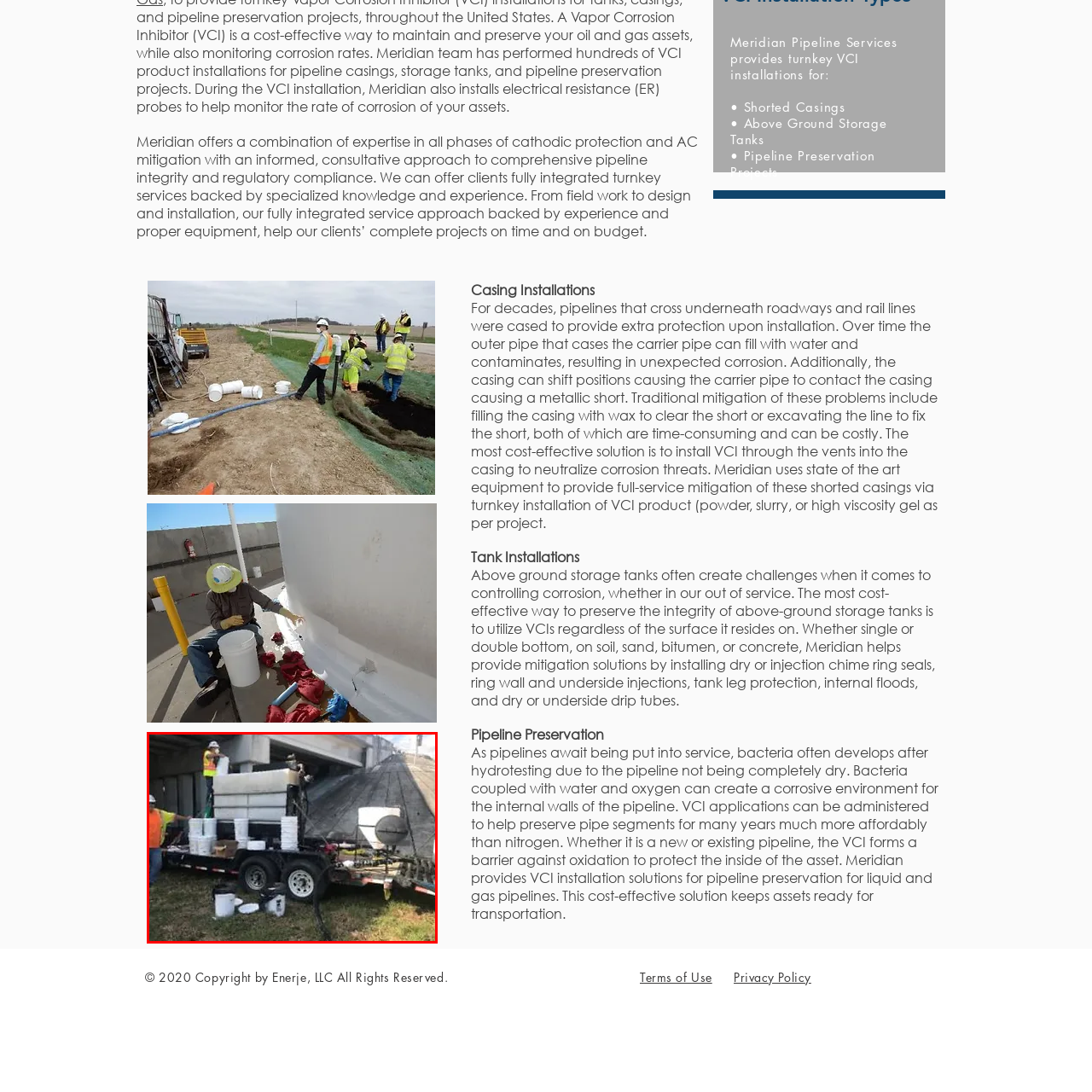Where is the project taking place?
Inspect the image within the red bounding box and answer the question in detail.

The setting of the project is beneath an elevated roadway, indicating that the pipeline maintenance project is focused on the pipelines running underneath the roadway, which requires specialized equipment and expertise.